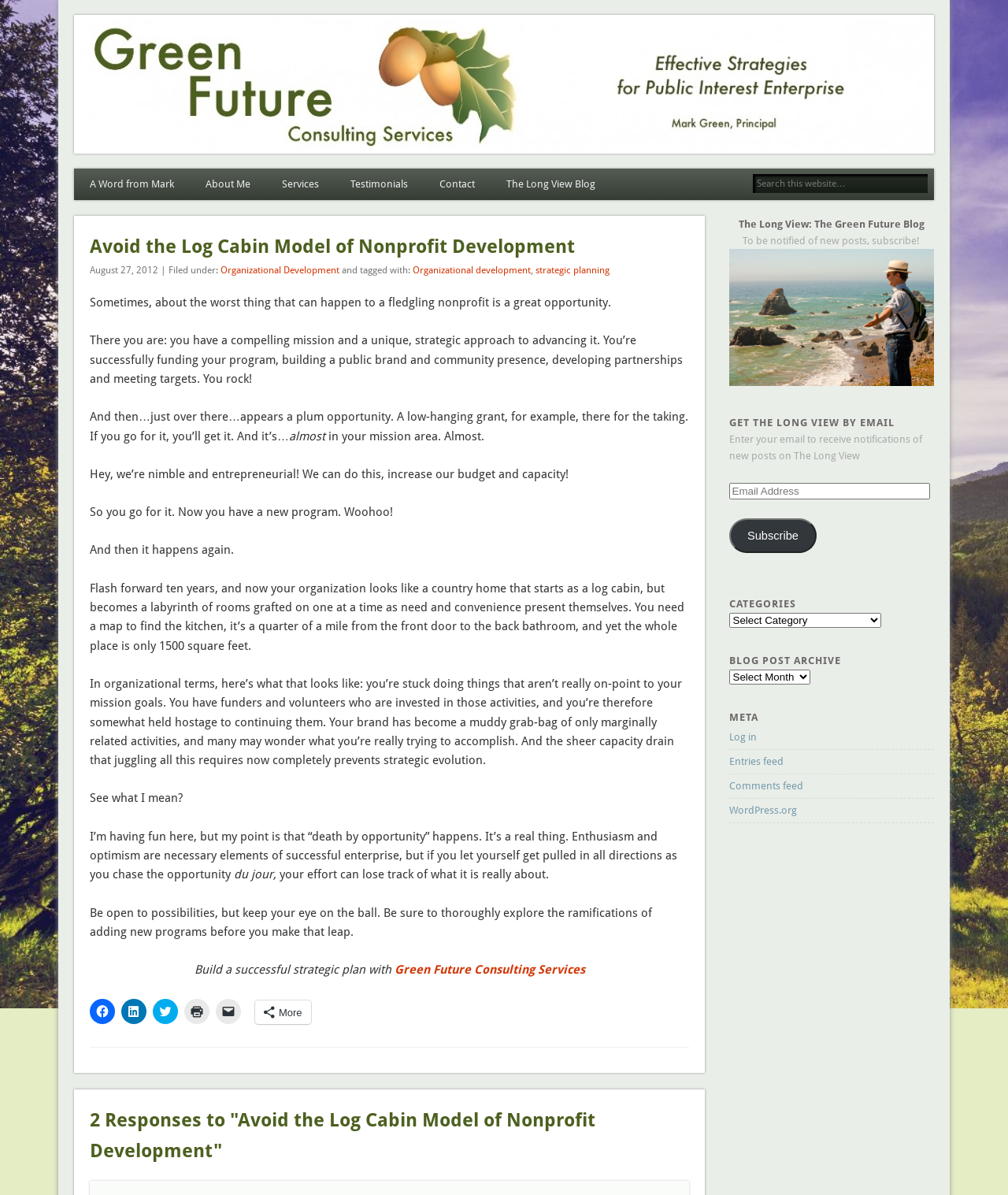What is the purpose of the 'Search this website…' field?
Look at the screenshot and respond with one word or a short phrase.

To search the website